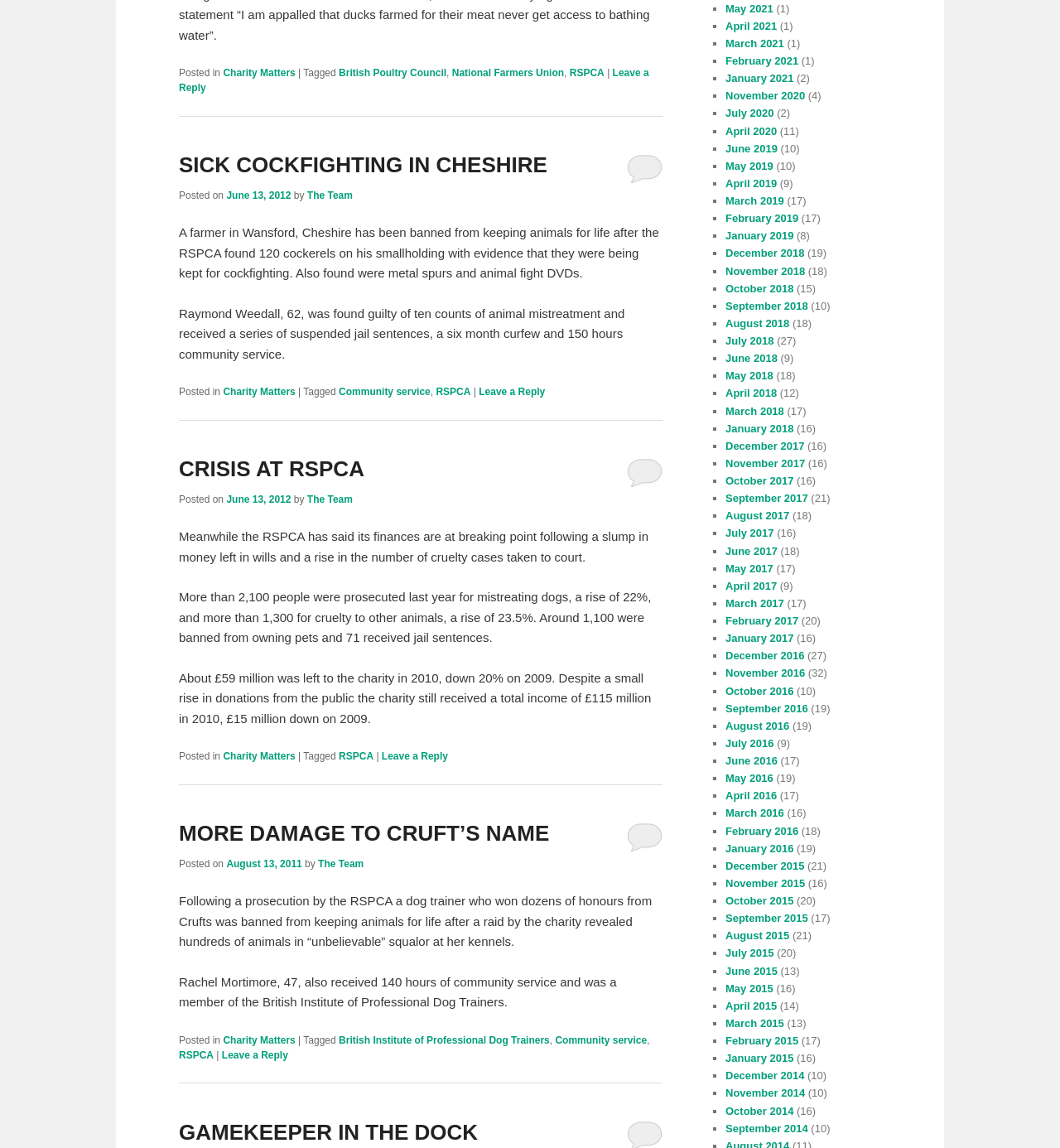From the image, can you give a detailed response to the question below:
What is the topic of the first article?

The first article has a heading 'SICK COCKFIGHTING IN CHESHIRE' and the content talks about a farmer being banned from keeping animals for life due to cockfighting, so the topic of the first article is cockfighting.